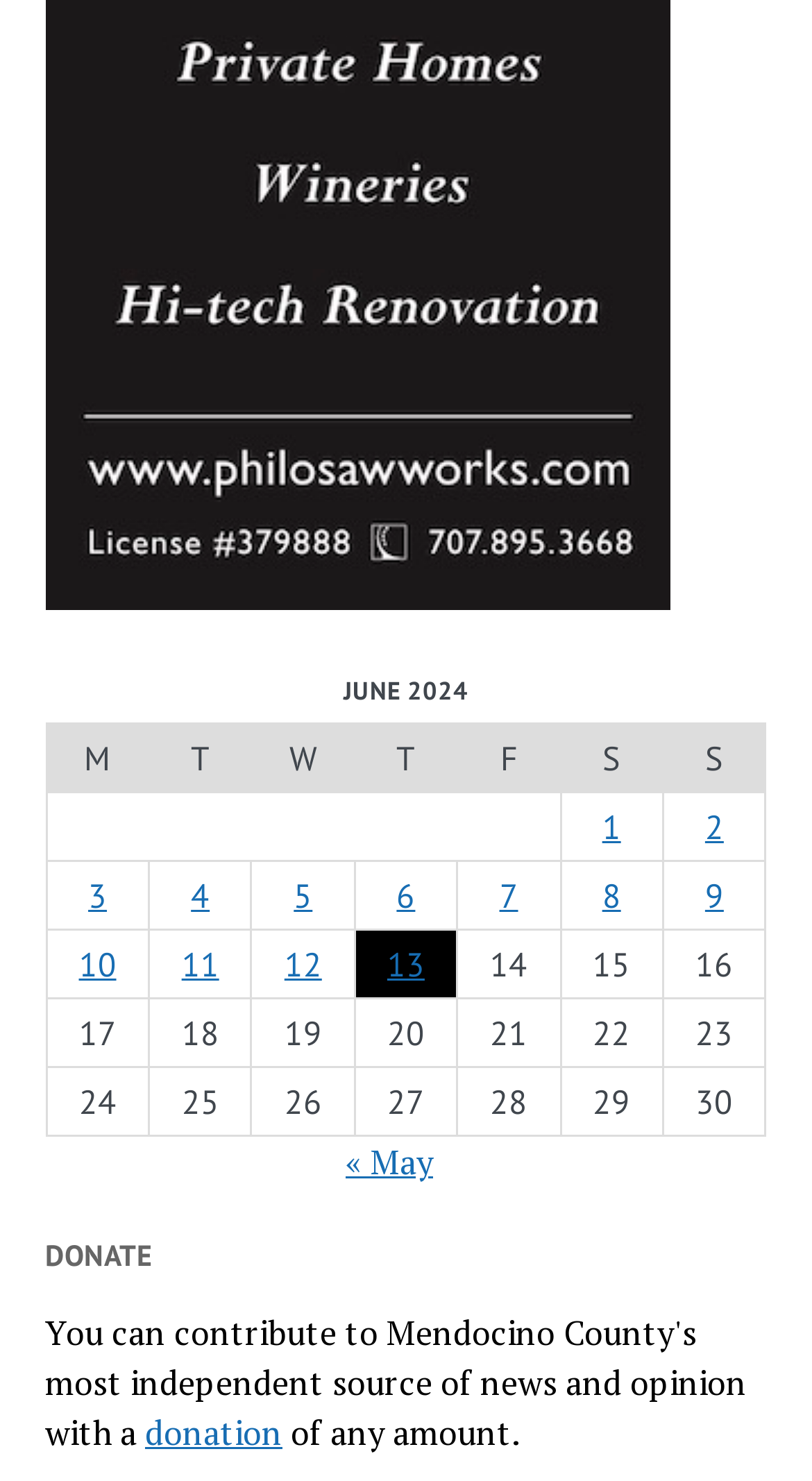Pinpoint the bounding box coordinates for the area that should be clicked to perform the following instruction: "Make a donation".

[0.179, 0.951, 0.348, 0.982]